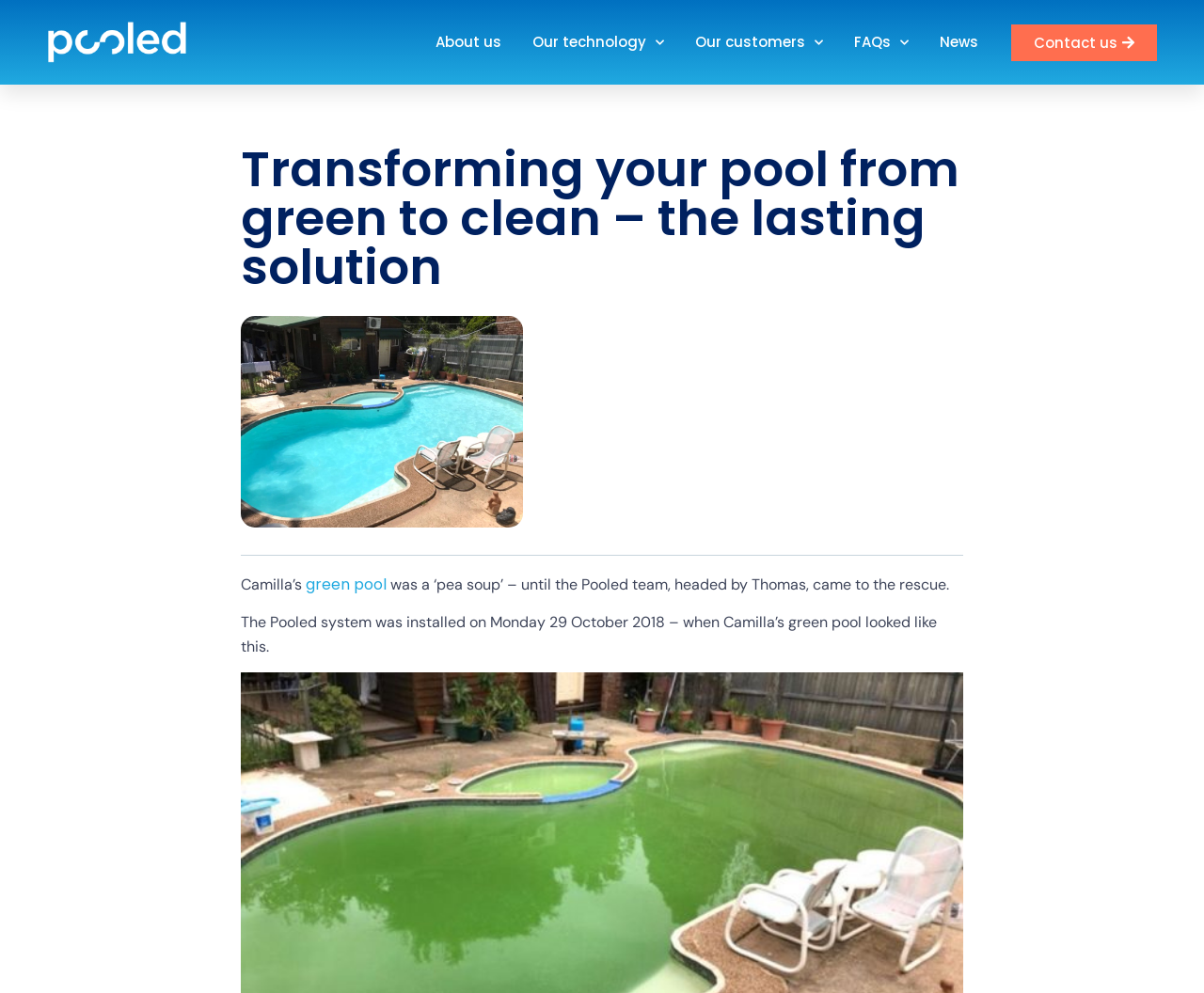Locate the primary headline on the webpage and provide its text.

Transforming your pool from green to clean – the lasting solution